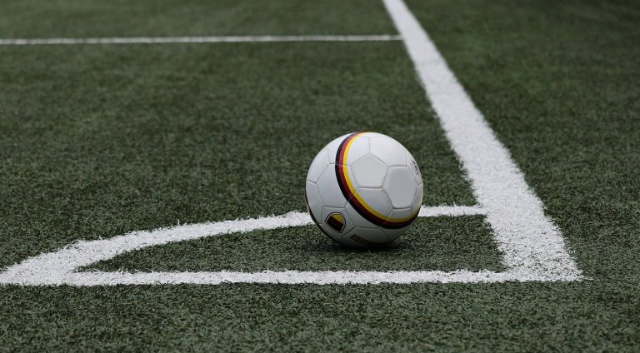Offer an in-depth caption for the image.

The image showcases a classic soccer ball positioned just near the corner of a well-maintained artificial turf field. The ball is predominantly white, adorned with a vibrant band of color, reflecting the spirit and excitement of the game. The crisp white lines of the field create a stark contrast against the deep green grass, emphasizing the boundaries of play. This scene evokes the anticipation of a live soccer match, where players strategize and compete. Such moments are a staple of sporting culture, particularly in soccer, as fans and athletes alike thrive on the thrill of every kick and goal.